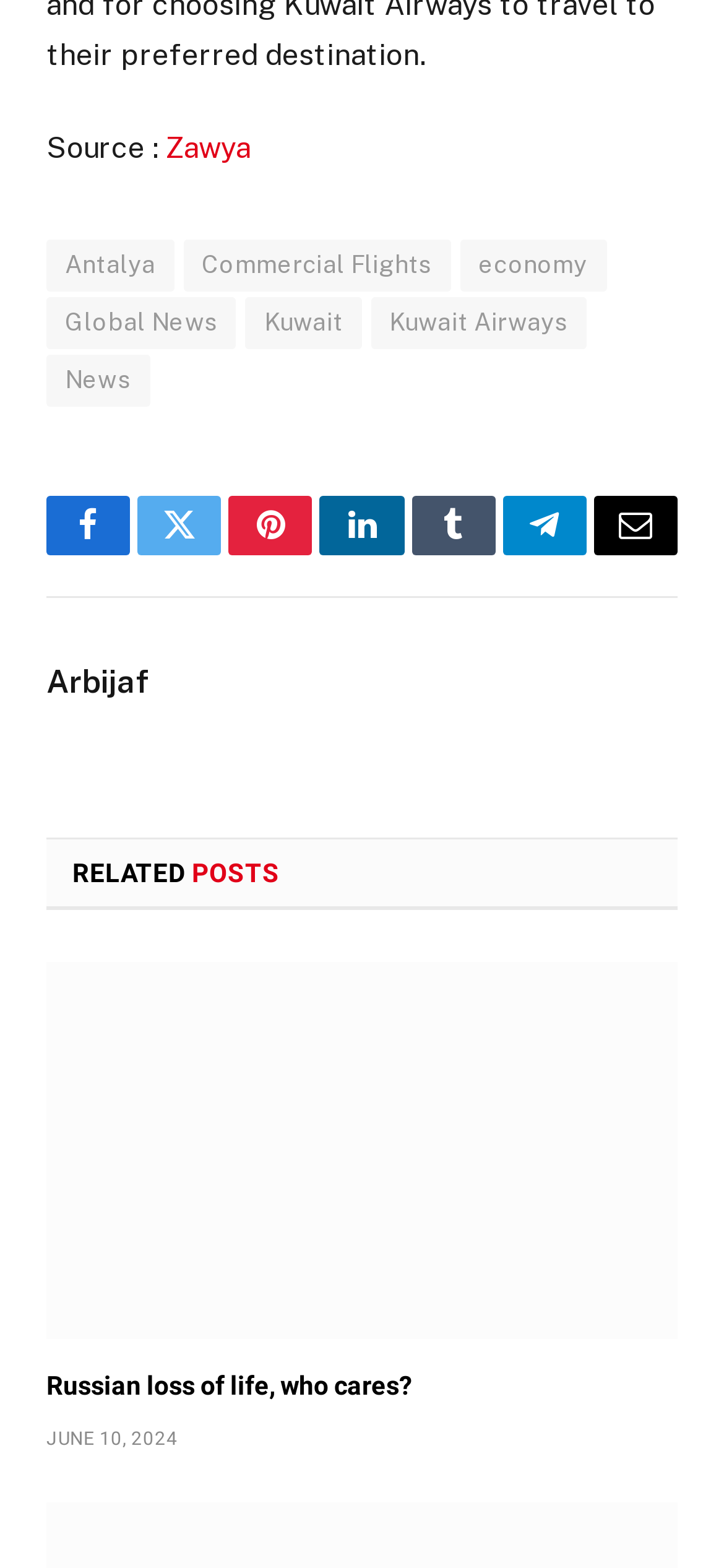Find the bounding box of the web element that fits this description: "Kuwait Airways".

[0.512, 0.19, 0.811, 0.223]